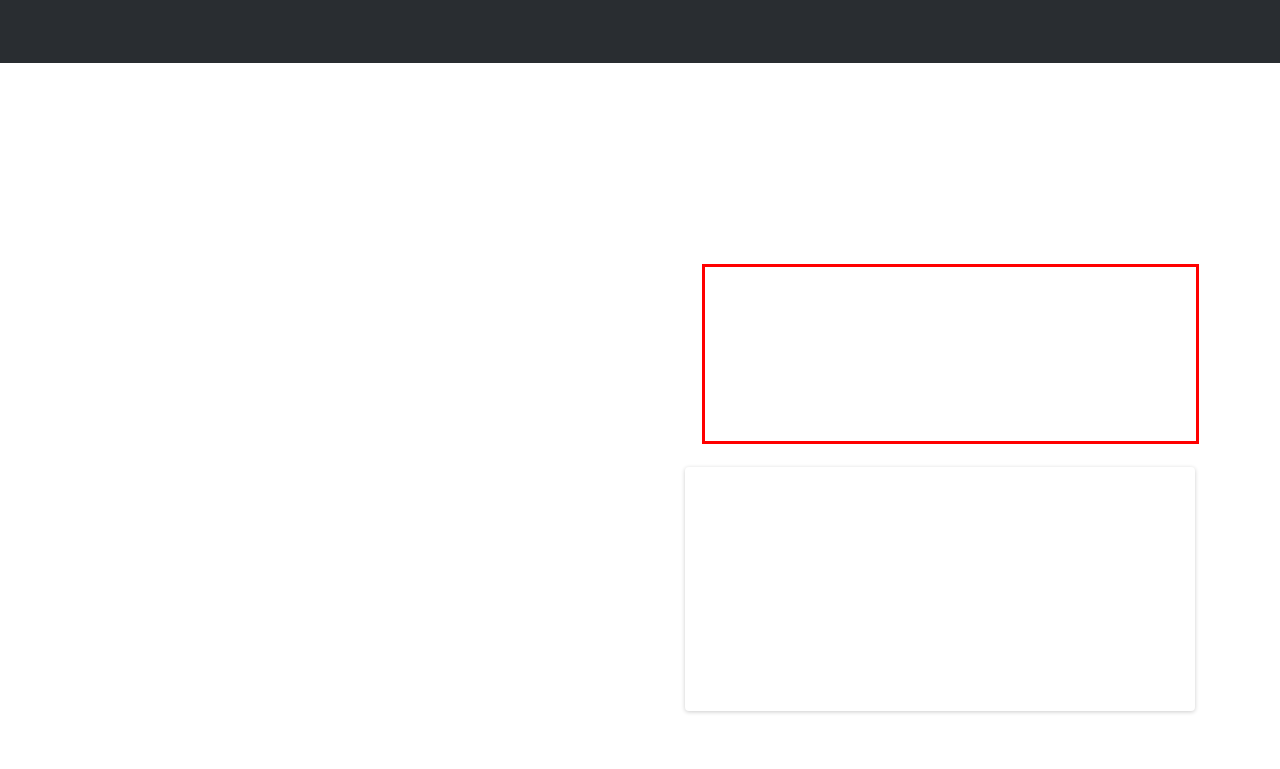Please extract the text content within the red bounding box on the webpage screenshot using OCR.

We have a highly qualified team global consultants specialized in different areas ranging between Business, Investment and Financial to specialized SMEs (Subject Matter Experts) in different industries. We follow best-practice approach, while tailoring our work to match our clients’ markets and environment, looking at both Macro and Micro dimensions.